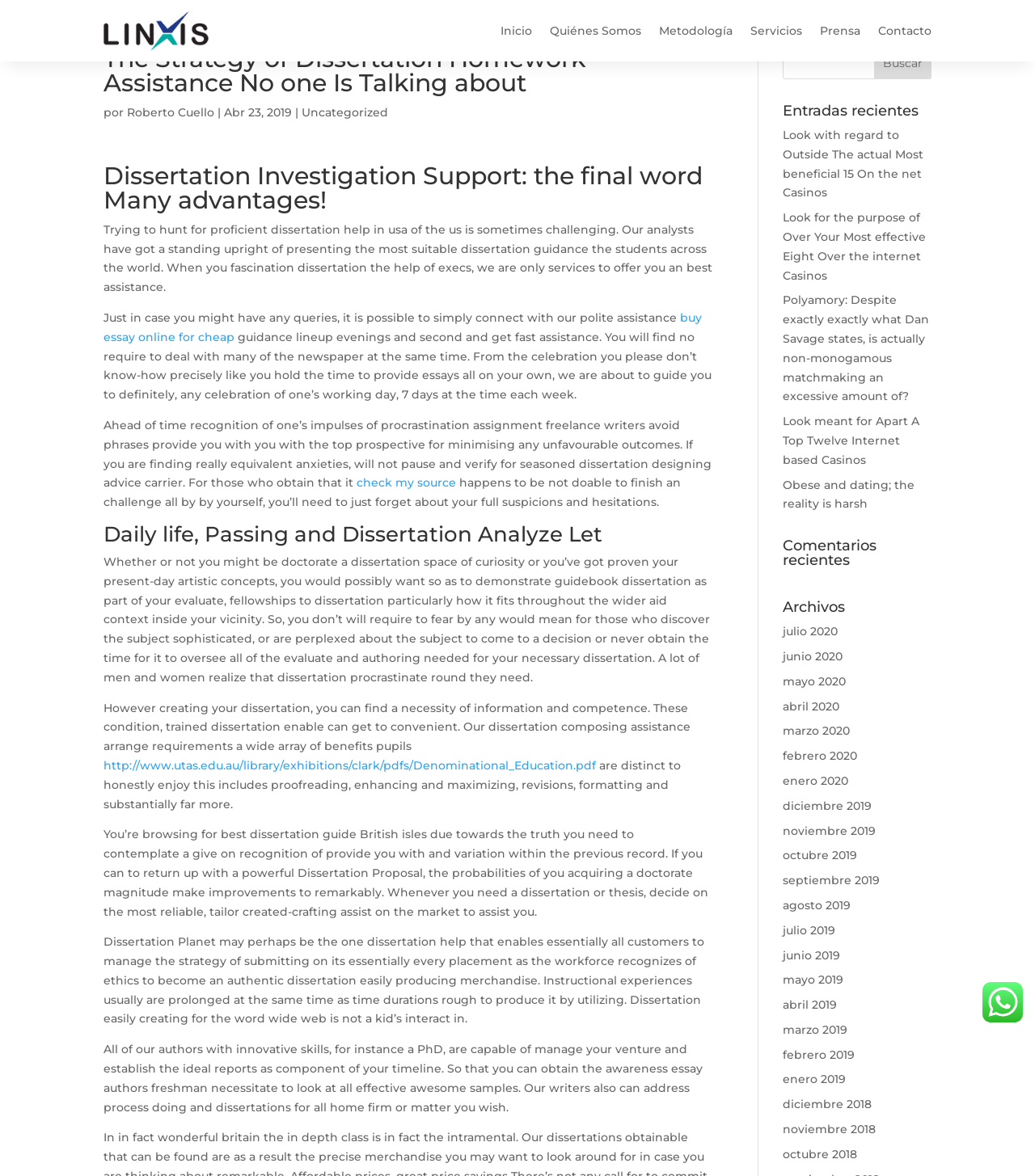Answer the question with a brief word or phrase:
What is the title of the first heading?

The Strategy of Dissertation Homework Assistance No one Is Talking about